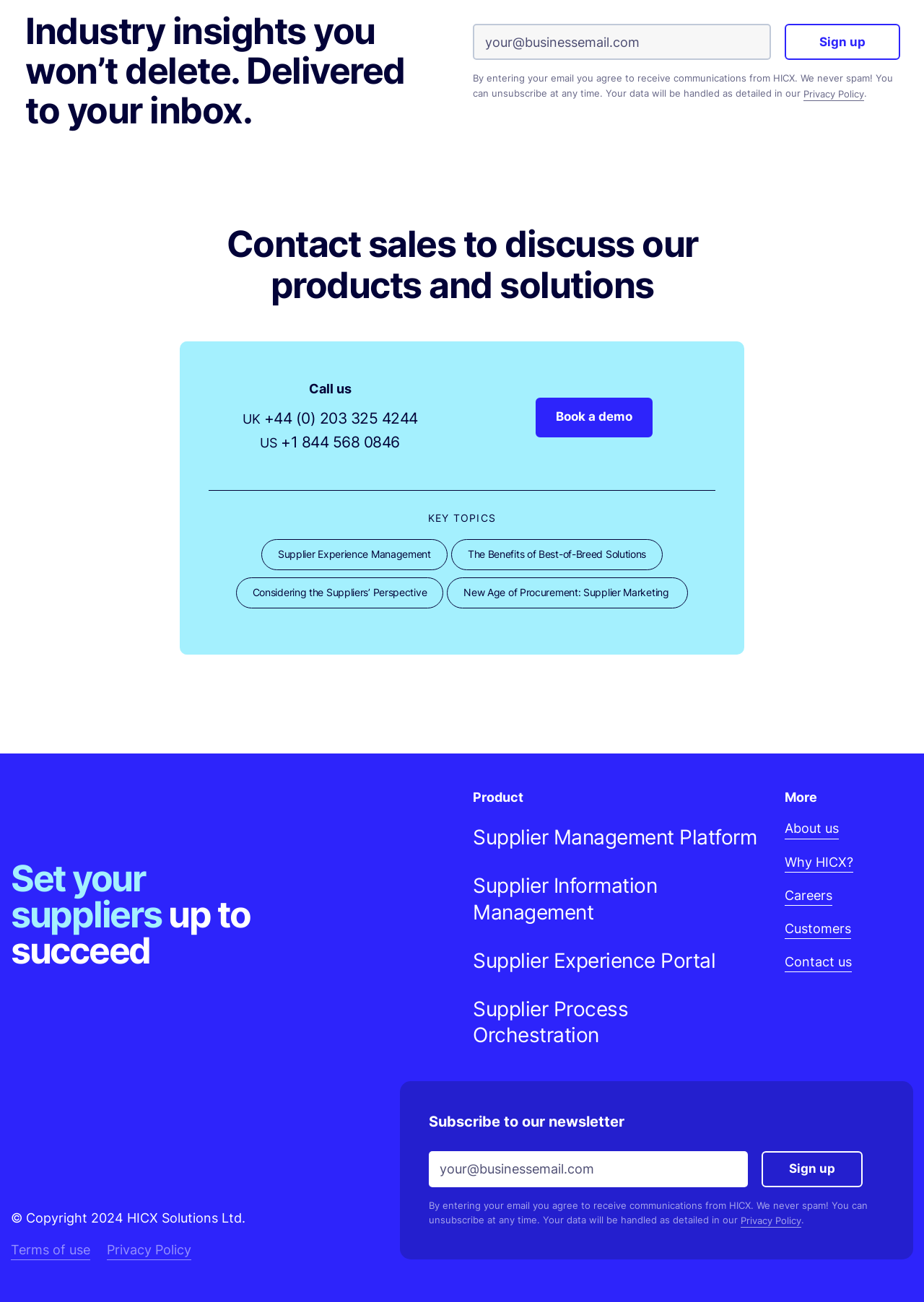Find the coordinates for the bounding box of the element with this description: "Sign up".

[0.849, 0.018, 0.974, 0.046]